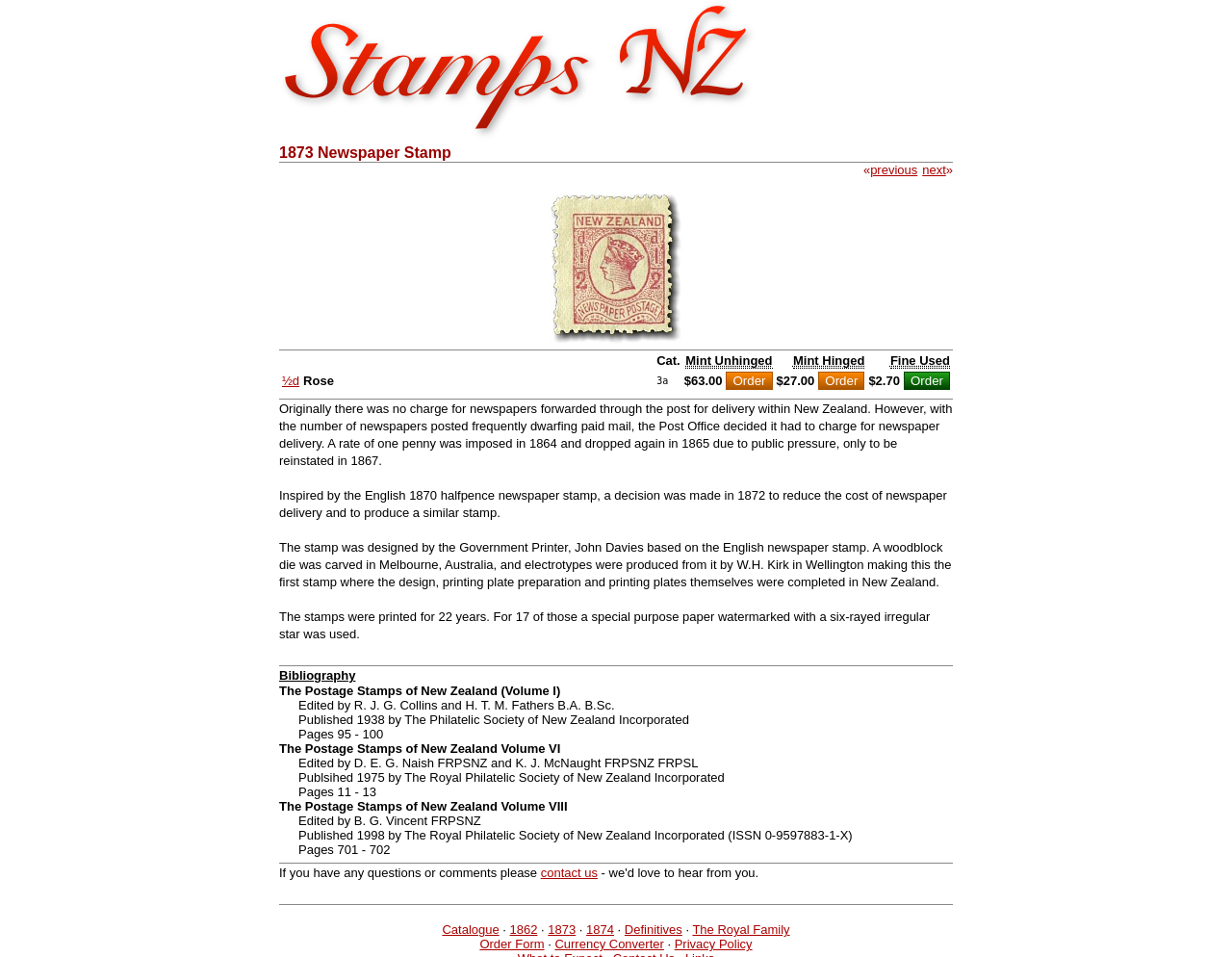Observe the image and answer the following question in detail: What is the color of the 1873 Newspaper Stamp?

I found the answer by looking at the table with the stamp information, where the 'Rose' color is mentioned in the second column.